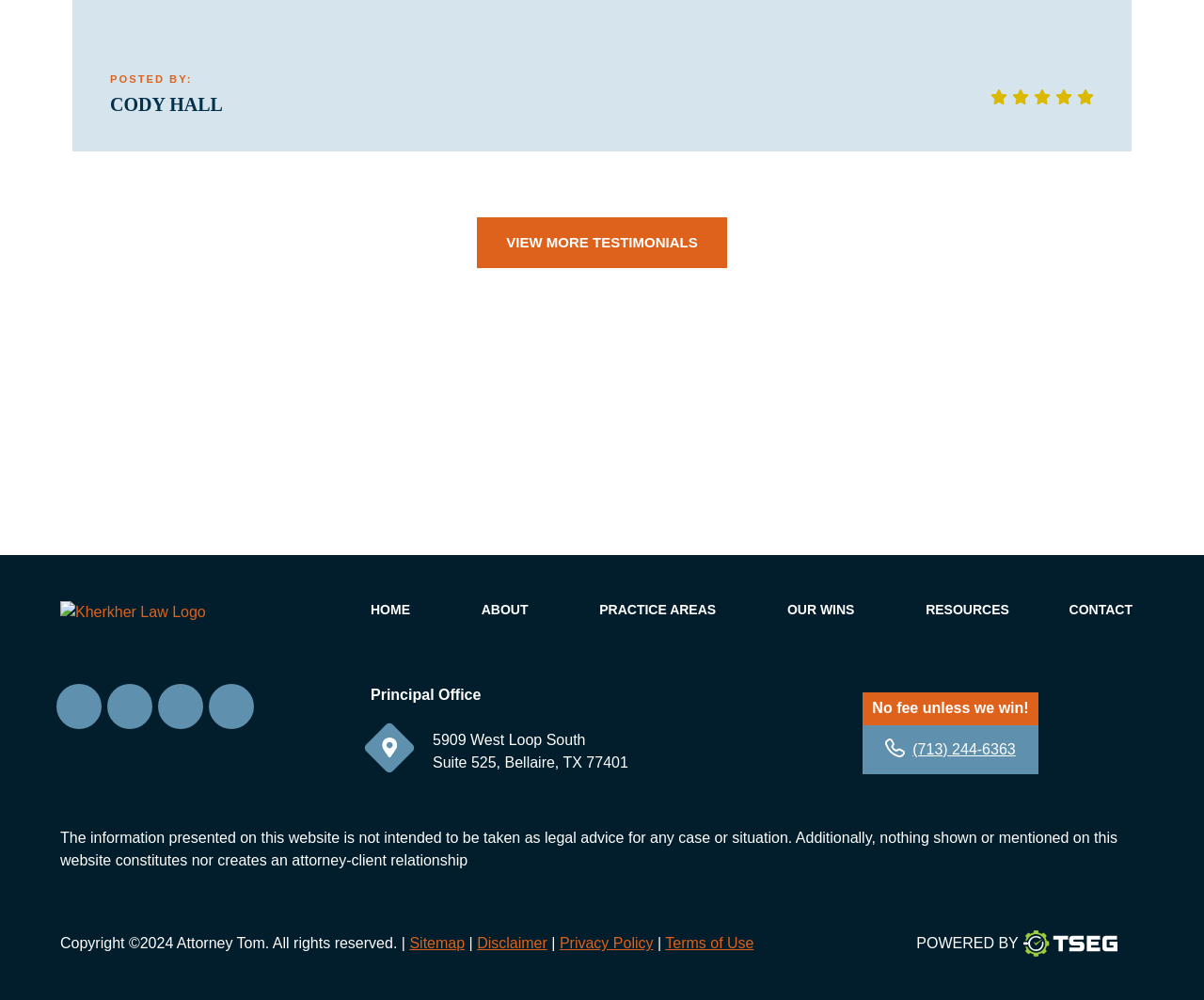Please predict the bounding box coordinates of the element's region where a click is necessary to complete the following instruction: "View more testimonials". The coordinates should be represented by four float numbers between 0 and 1, i.e., [left, top, right, bottom].

[0.396, 0.217, 0.604, 0.269]